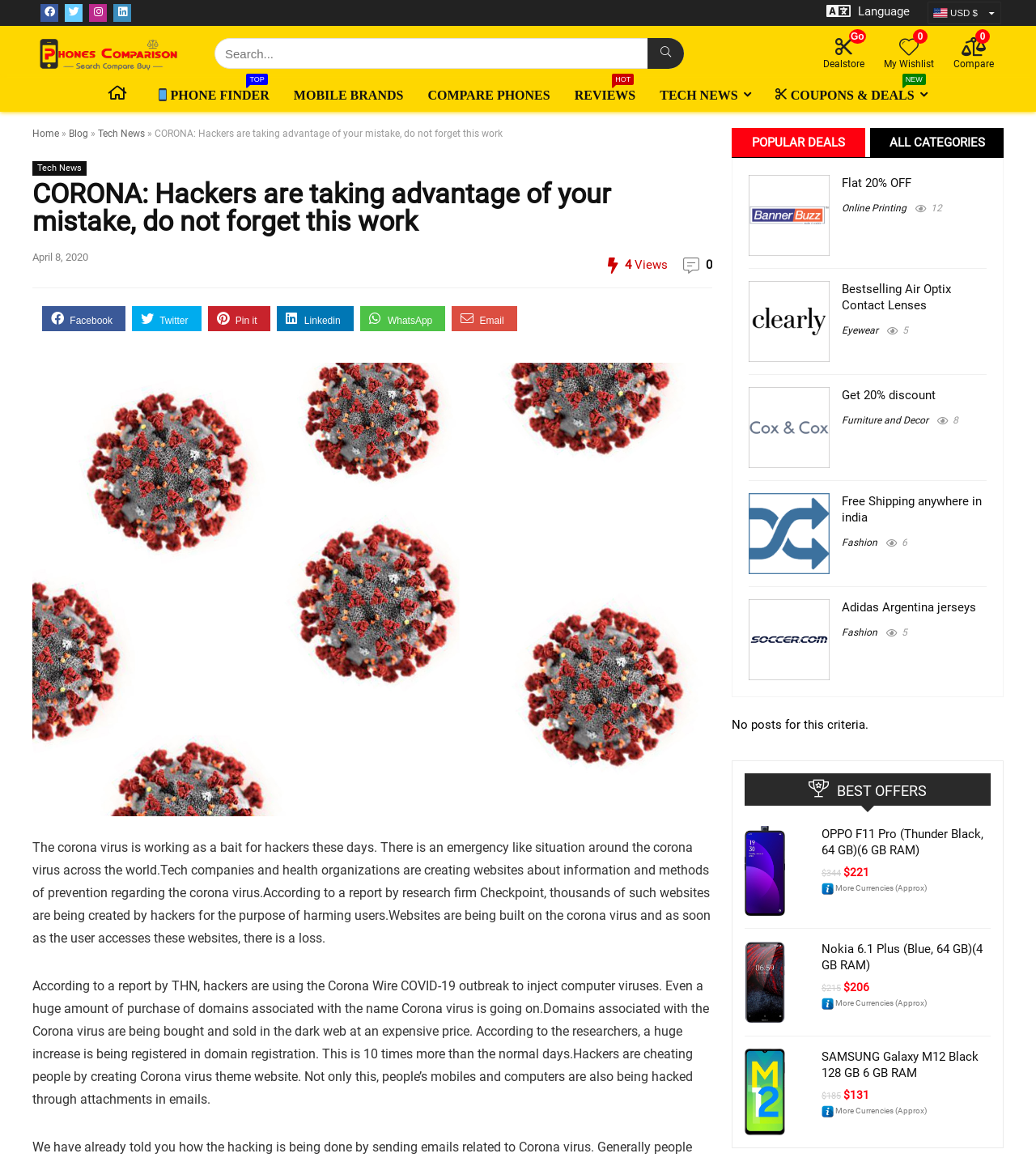Please find the bounding box coordinates of the section that needs to be clicked to achieve this instruction: "Search for phones".

[0.207, 0.033, 0.66, 0.059]